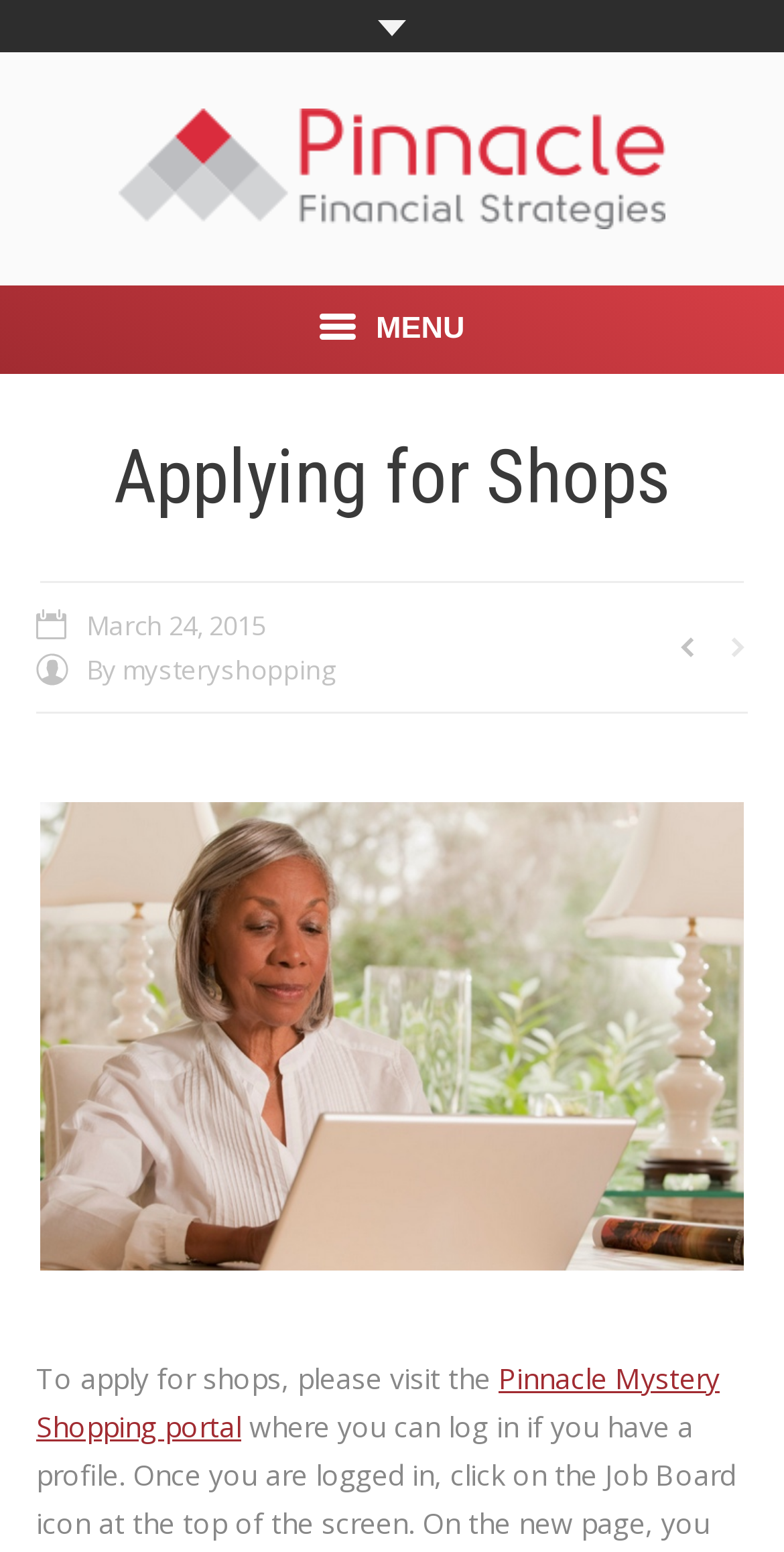Please determine the bounding box coordinates of the element to click on in order to accomplish the following task: "Click the MENU link". Ensure the coordinates are four float numbers ranging from 0 to 1, i.e., [left, top, right, bottom].

[0.0, 0.184, 1.0, 0.241]